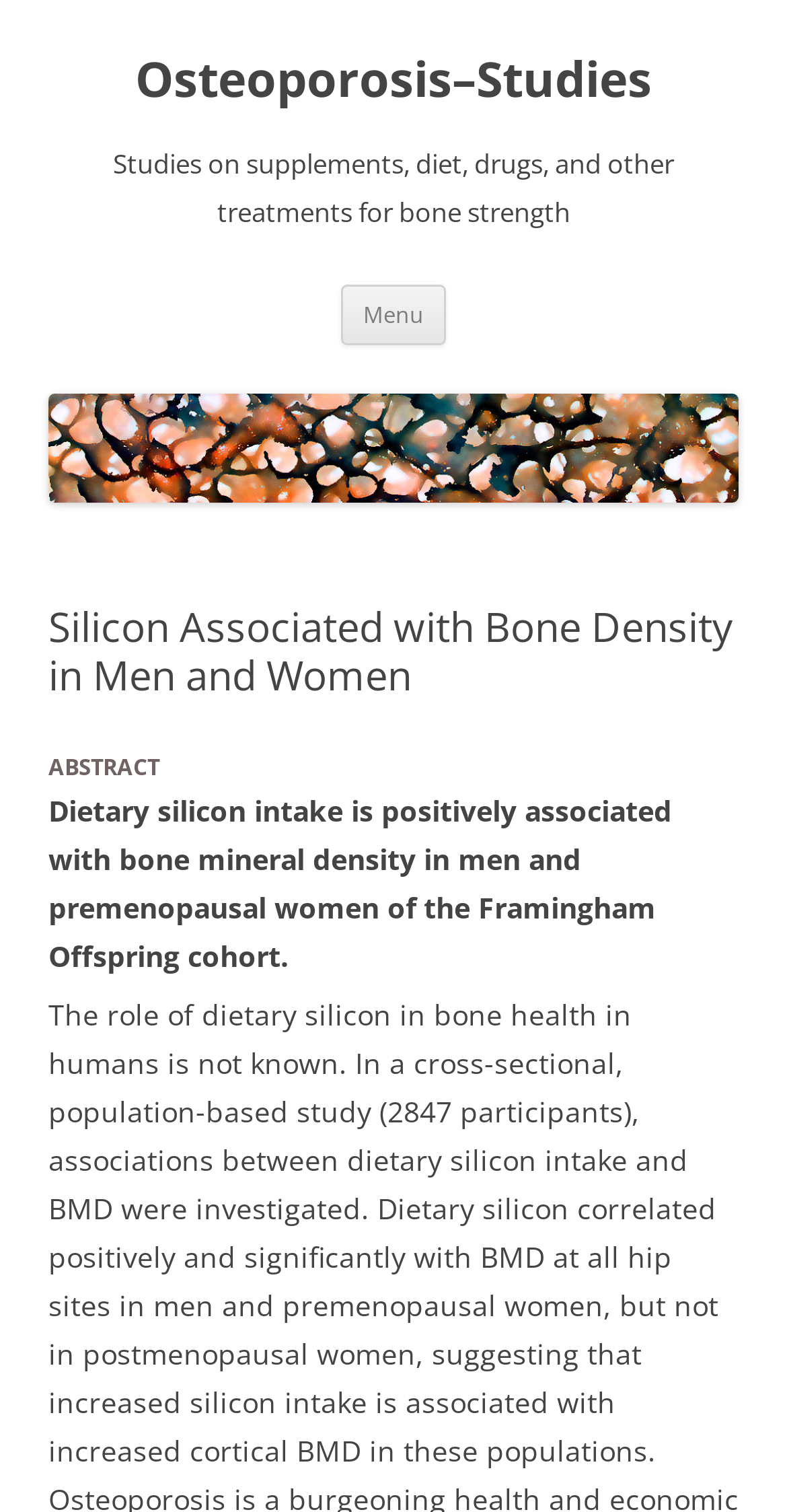Give a succinct answer to this question in a single word or phrase: 
What is the type of study conducted?

Cross-sectional study